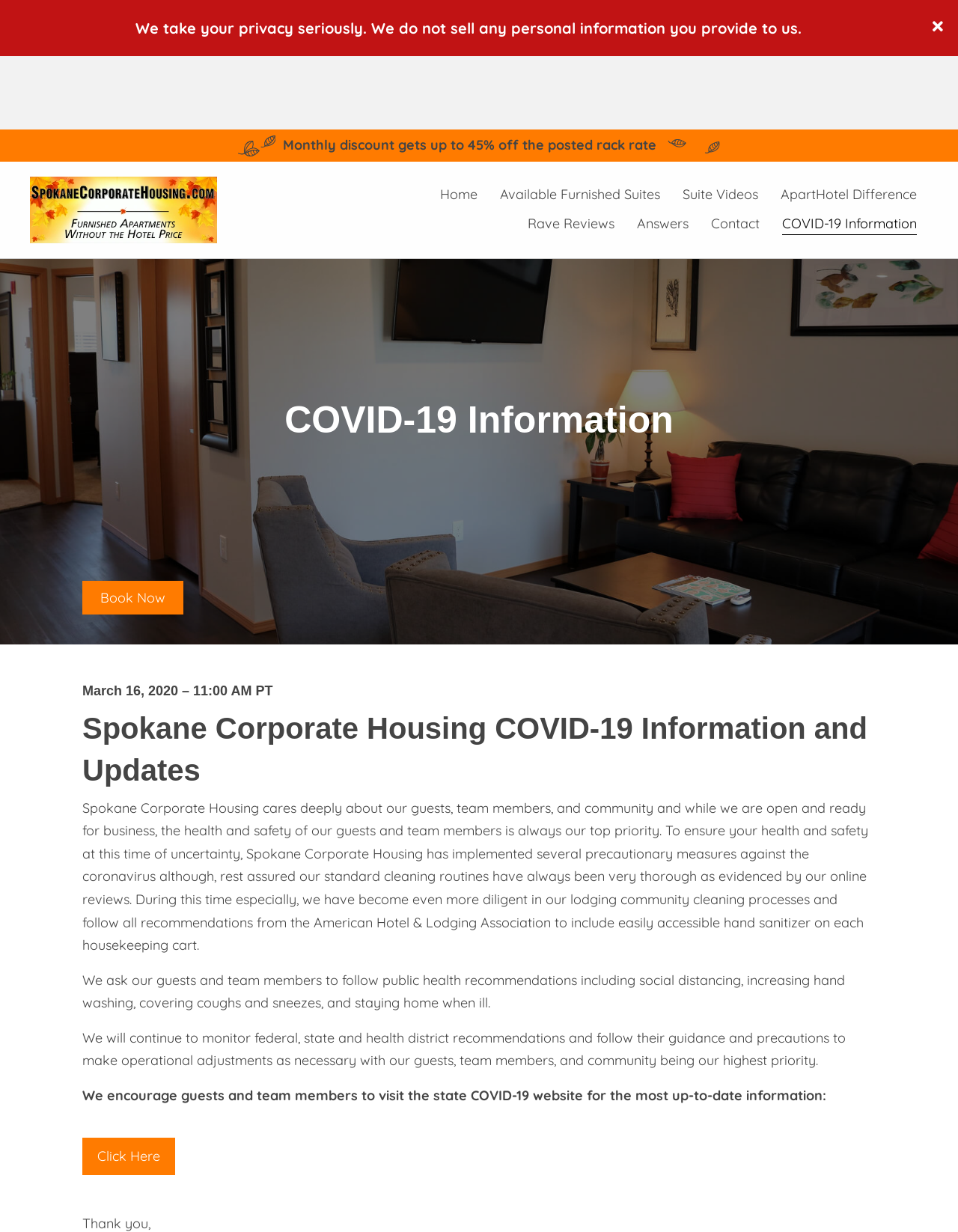Utilize the details in the image to thoroughly answer the following question: What is the main concern of Spokane Corporate Housing?

Based on the webpage content, Spokane Corporate Housing is taking precautions against the coronavirus and prioritizing the health and safety of their guests and team members, as stated in the COVID-19 Information section.